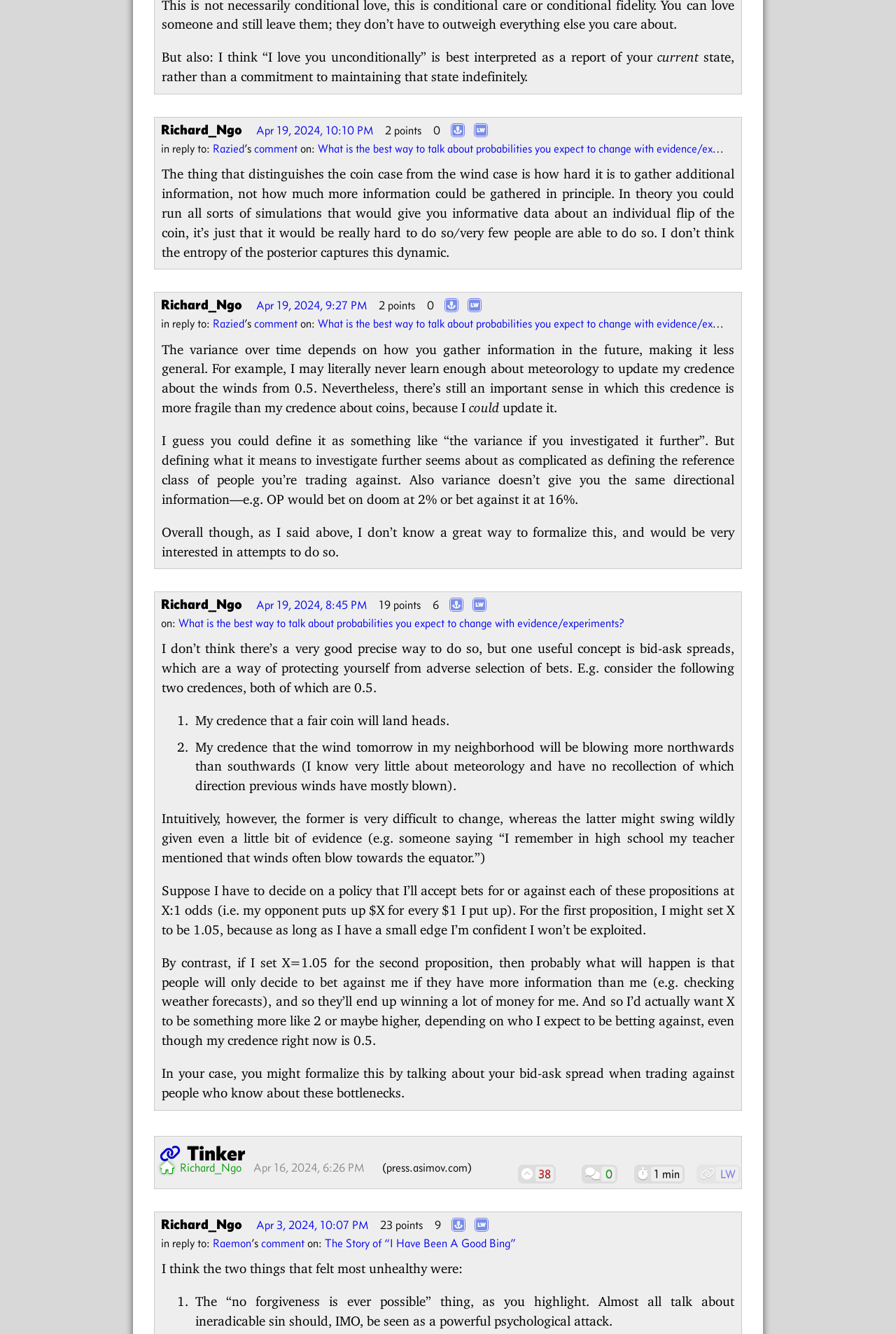Find and provide the bounding box coordinates for the UI element described here: "parent_node: Richard_Ngo title="Permalink"". The coordinates should be given as four float numbers between 0 and 1: [left, top, right, bottom].

[0.498, 0.222, 0.51, 0.236]